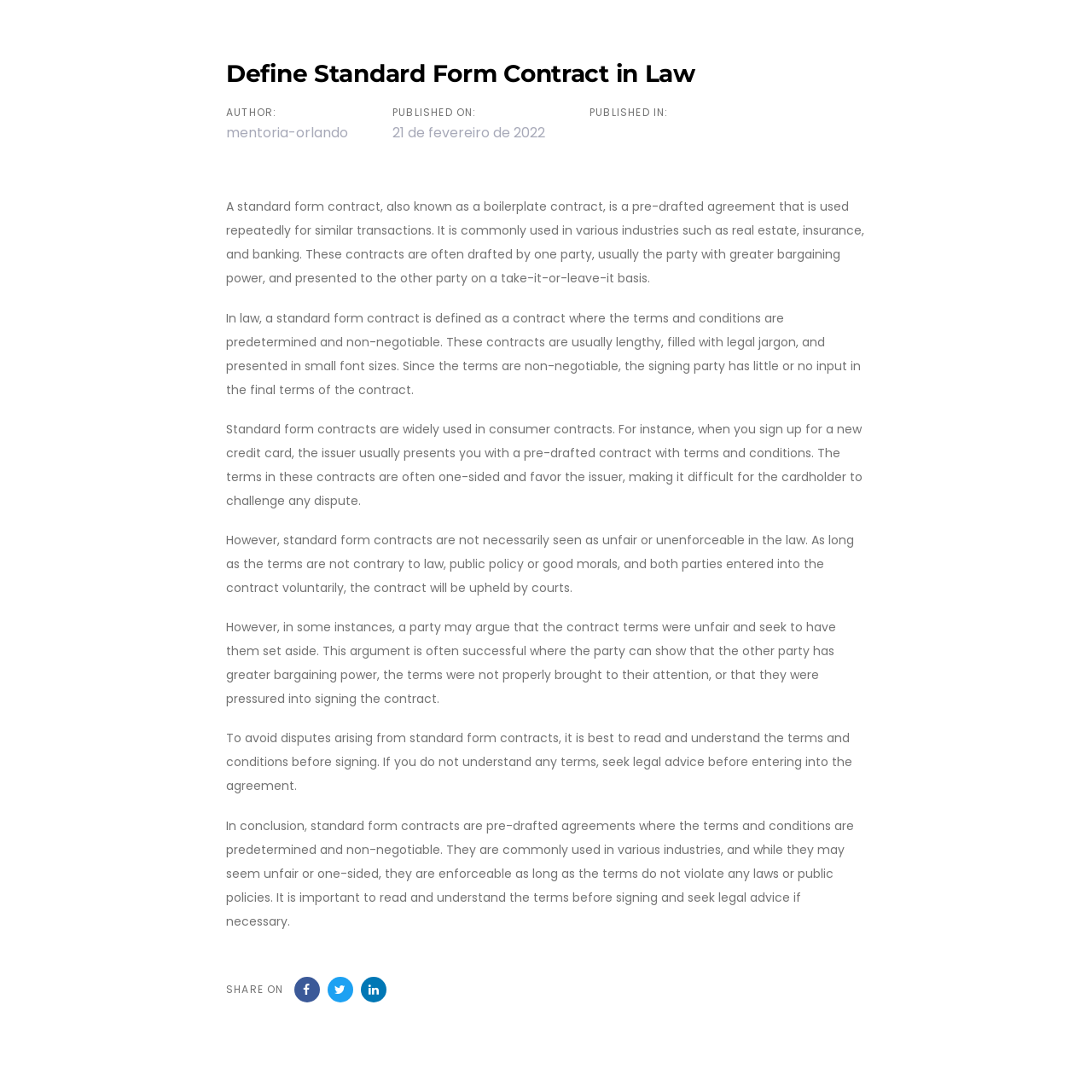What should you do before signing a standard form contract?
Refer to the screenshot and deliver a thorough answer to the question presented.

According to the webpage content, it is recommended to read and understand the terms and conditions before signing a standard form contract. If you do not understand any terms, you should seek legal advice before entering into the agreement.